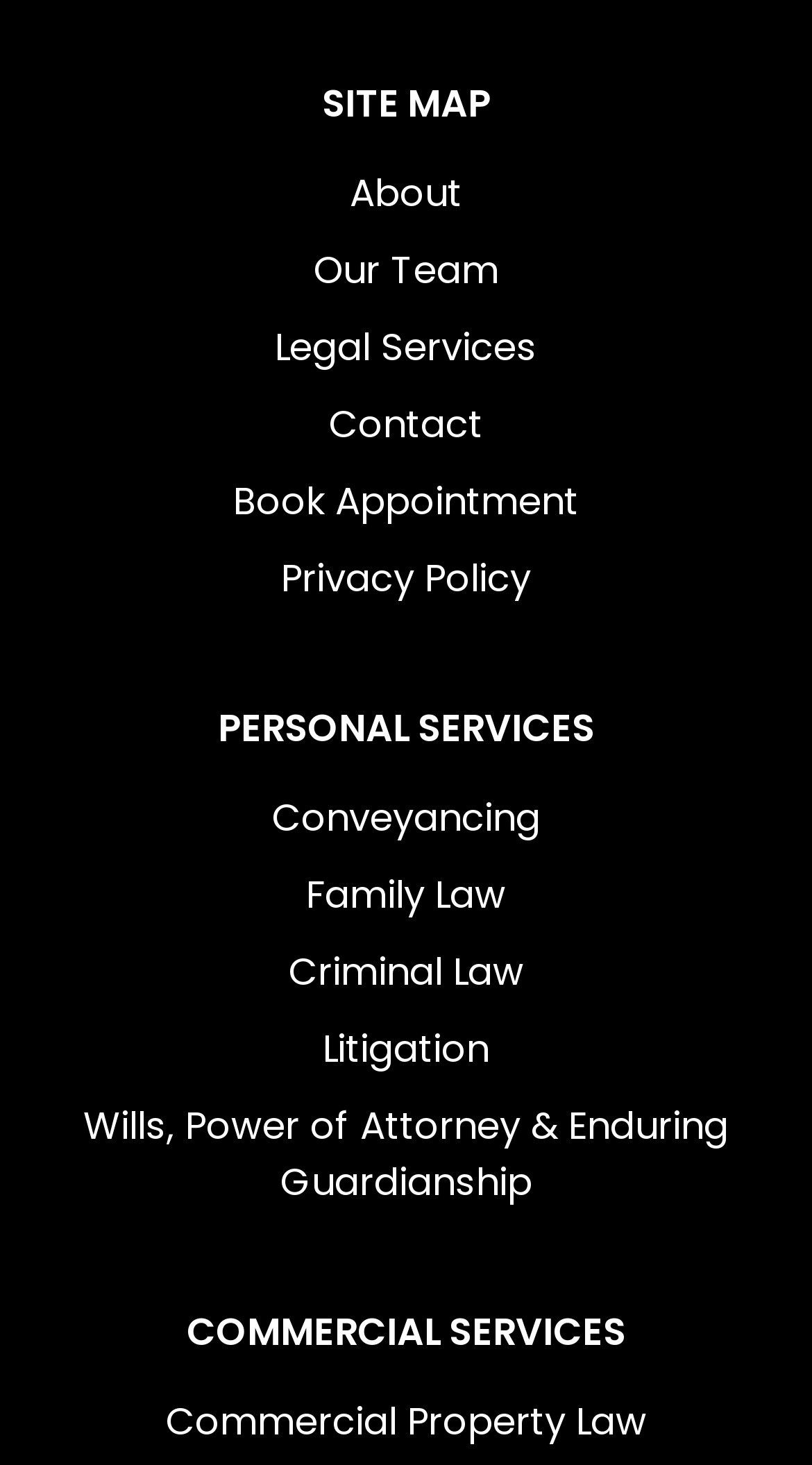Identify the bounding box coordinates for the element you need to click to achieve the following task: "book an appointment". Provide the bounding box coordinates as four float numbers between 0 and 1, in the form [left, top, right, bottom].

[0.051, 0.323, 0.949, 0.361]